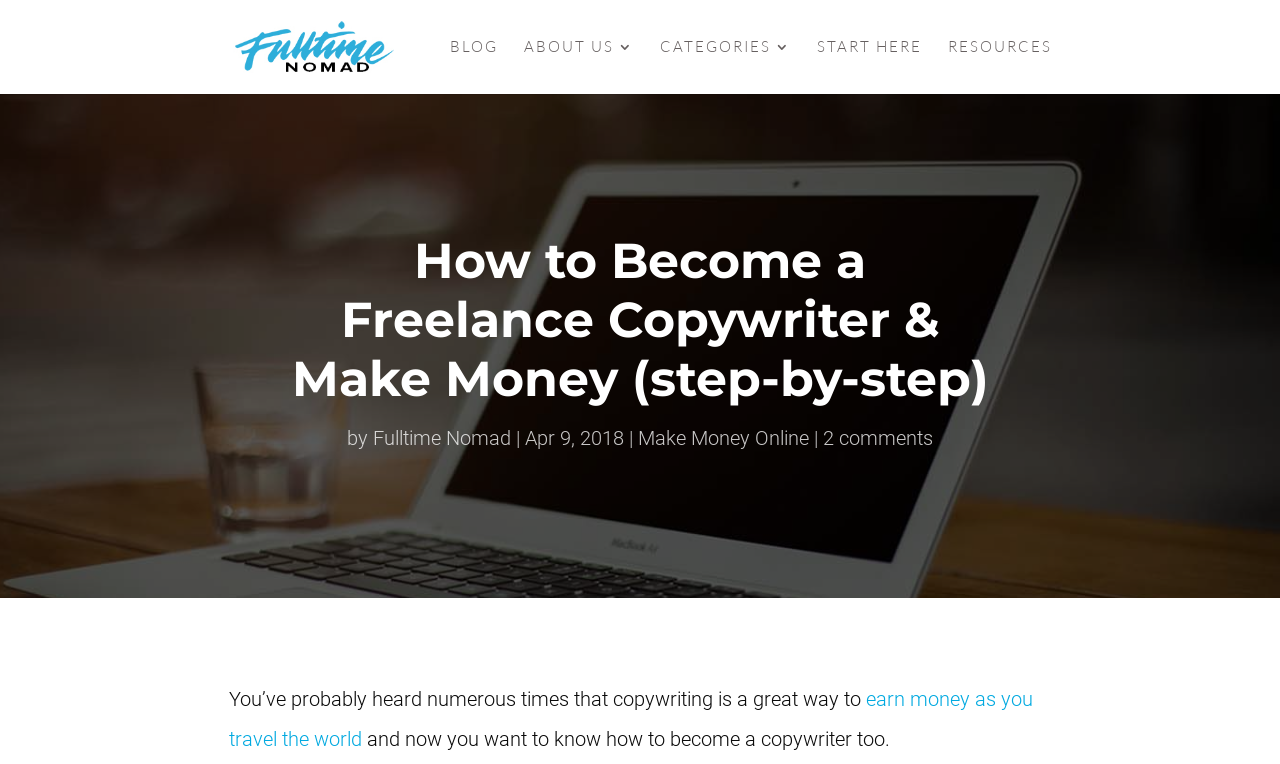Is there a search bar on the webpage?
Please provide a single word or phrase as your answer based on the image.

Yes